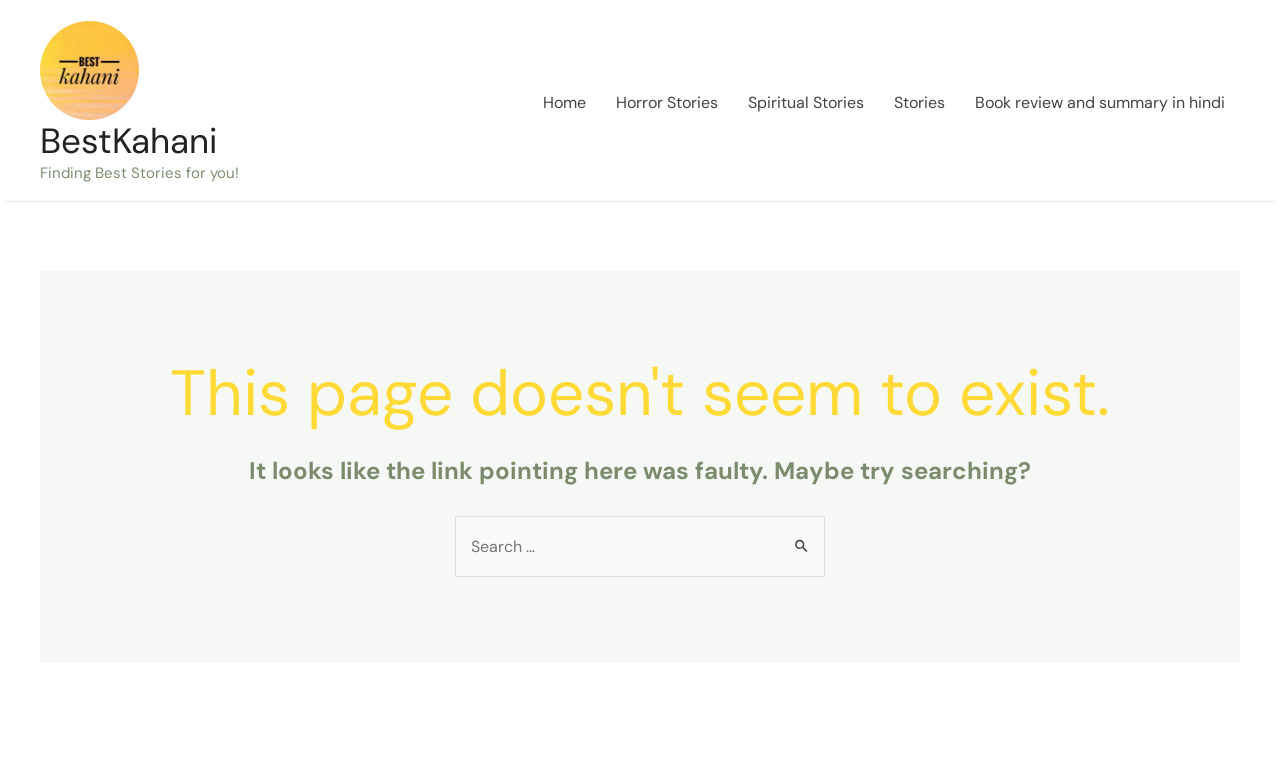Generate an in-depth caption that captures all aspects of the webpage.

The webpage is a "Page Not Found" error page from BestKahani. At the top left, there is a link to "bestkahani" accompanied by an image with the same name. Below this, there is another link to "BestKahani". 

Next to these links, there is a static text "Finding Best Stories for you!". 

On the top right, there is a navigation section labeled "Site Navigation" containing five links: "Home", "Horror Stories", "Spiritual Stories", "Stories", and "Book review and summary in hindi". 

Below the navigation section, there is a header with a heading that reads "This page doesn't seem to exist." 

Underneath the header, there is a static text "It looks like the link pointing here was faulty. Maybe try searching?". 

Below this text, there is a search section with a static text "Search for:", a search box, and two buttons: "Search Submit" with a small image, and "Search".